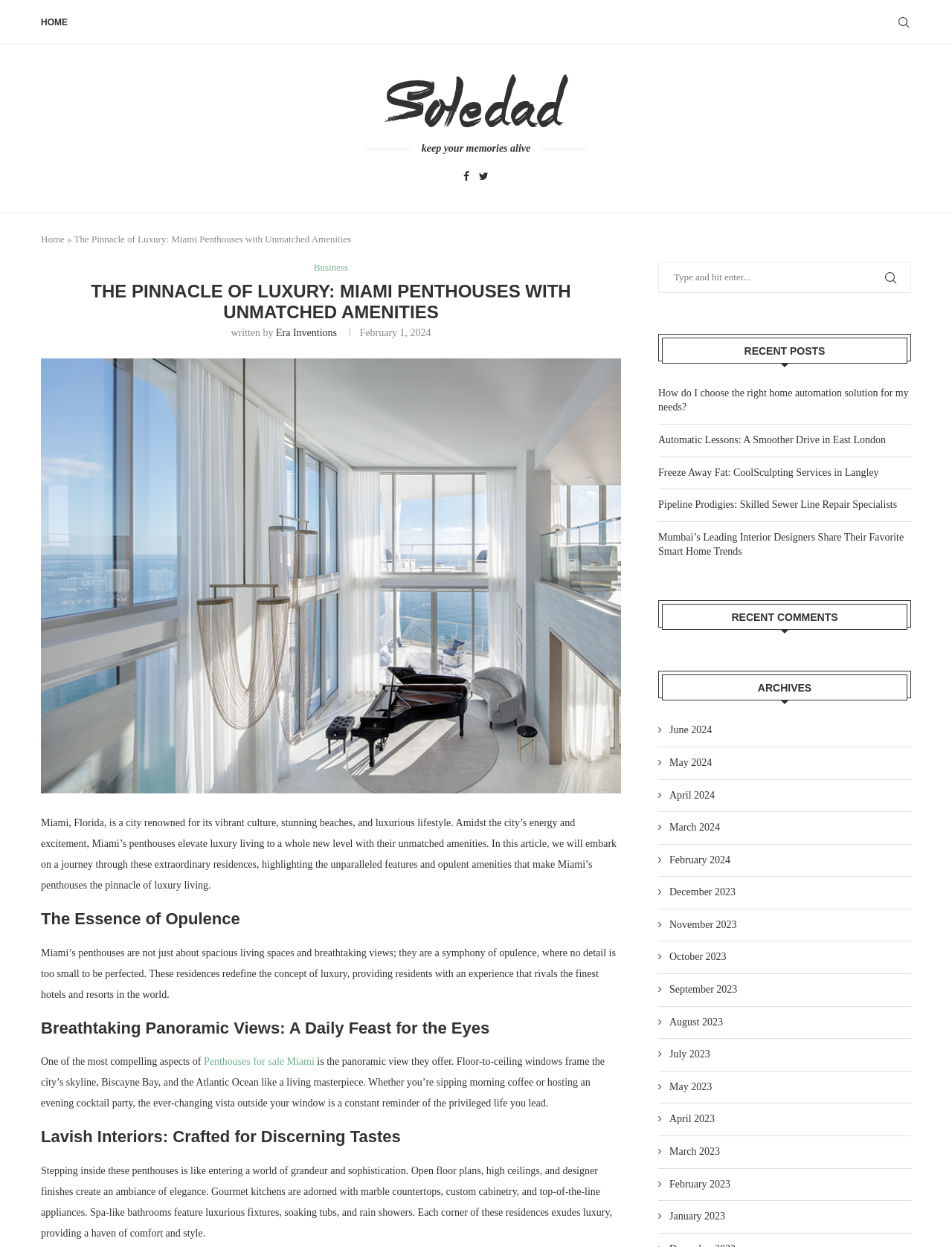Pinpoint the bounding box coordinates of the clickable element needed to complete the instruction: "Check the archives for February 2024". The coordinates should be provided as four float numbers between 0 and 1: [left, top, right, bottom].

[0.691, 0.684, 0.767, 0.695]